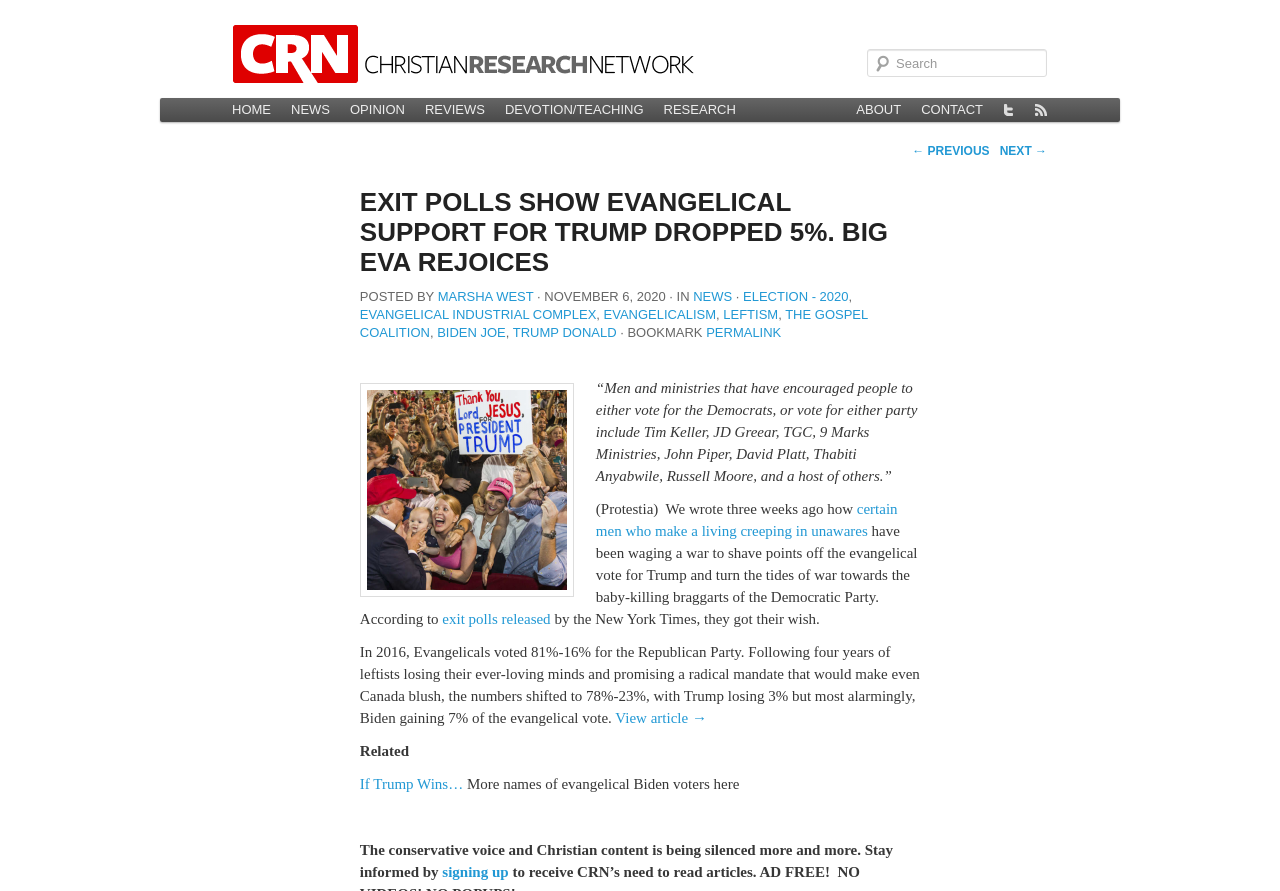Describe all significant elements and features of the webpage.

This webpage appears to be a news article or blog post from a Christian perspective. At the top of the page, there is a search bar and a main menu with links to different sections of the website, including "Home", "News", "Opinion", "Reviews", "Devotion/Teaching", and "Research". Below the main menu, there is a header with the title of the article, "EXIT POLLS SHOW EVANGELICAL SUPPORT FOR TRUMP DROPPED 5%. BIG EVA REJOICES".

The article itself is divided into several sections. The first section has a heading with the author's name, "MARSHA WEST", and the date of publication, "NOVEMBER 6, 2020". Below the heading, there is a block of text that discusses how certain evangelical leaders have encouraged people to vote for the Democratic Party. The text also mentions that exit polls show a decrease in evangelical support for Trump.

The next section of the article discusses the shift in evangelical voting patterns between 2016 and 2020, with Trump losing 3% of the evangelical vote and Biden gaining 7%. There is also a link to view the full article.

Below the article, there is a section with related links, including an article titled "If Trump Wins…" and a link to more information on evangelical Biden voters. Finally, there is a call to action to stay informed by signing up for a newsletter or other updates.

Throughout the page, there are several images, including a Twitter icon and a news feed icon. The overall layout of the page is clean and easy to navigate, with clear headings and concise text.